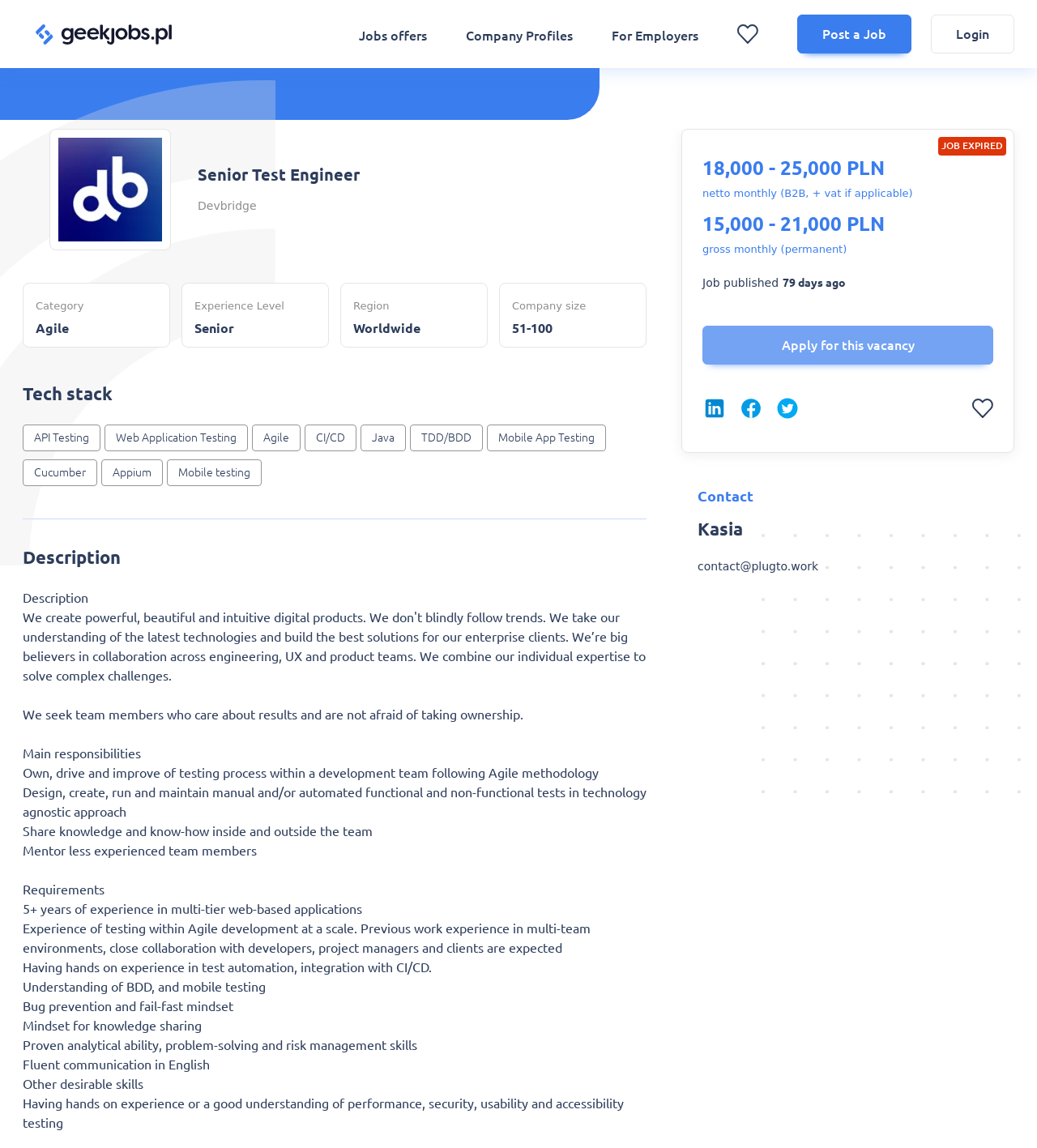Using the element description: "aria-label="Center Align" name="favourites"", determine the bounding box coordinates. The coordinates should be in the format [left, top, right, bottom], with values between 0 and 1.

[0.711, 0.013, 0.731, 0.047]